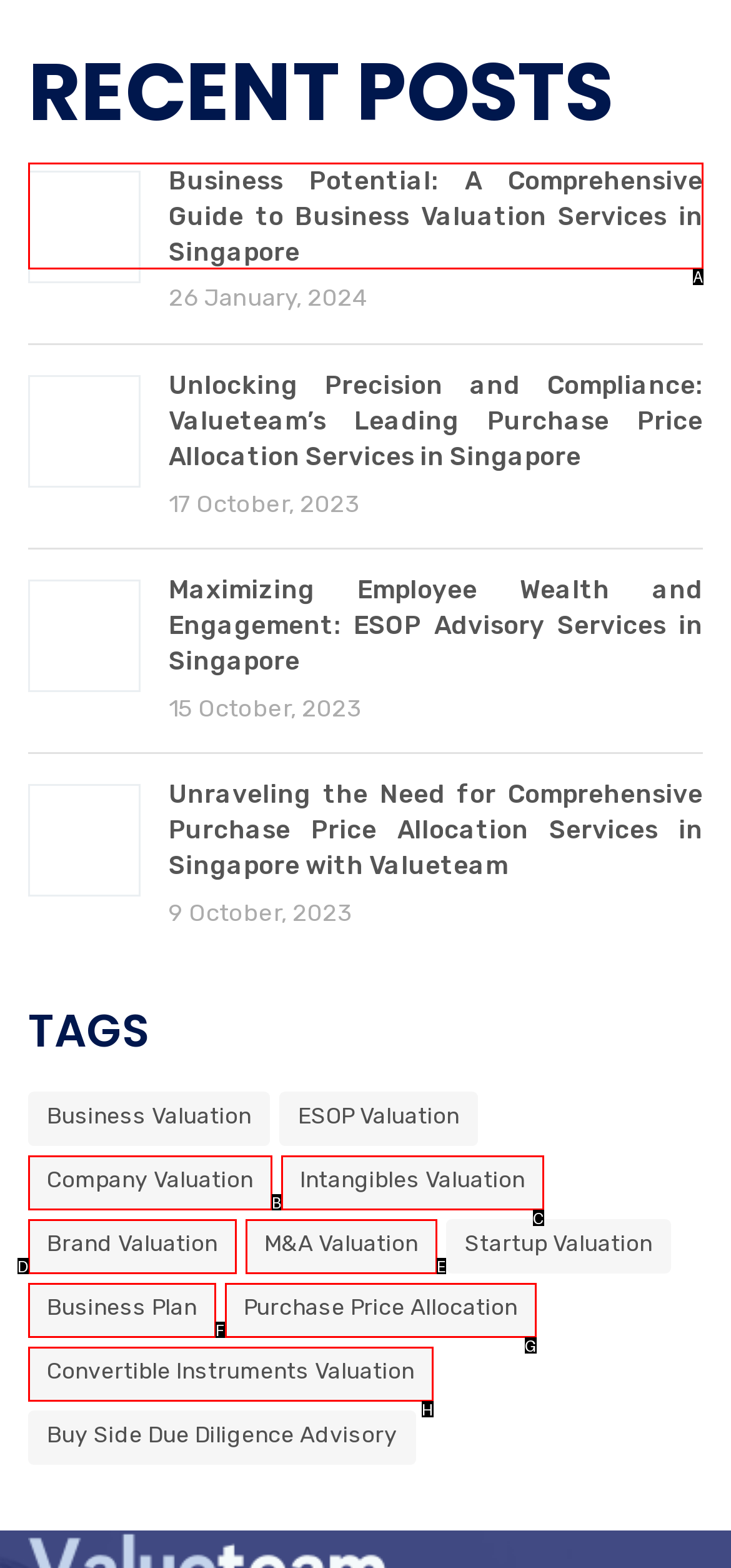Tell me which one HTML element best matches the description: Purchase Price Allocation Answer with the option's letter from the given choices directly.

G